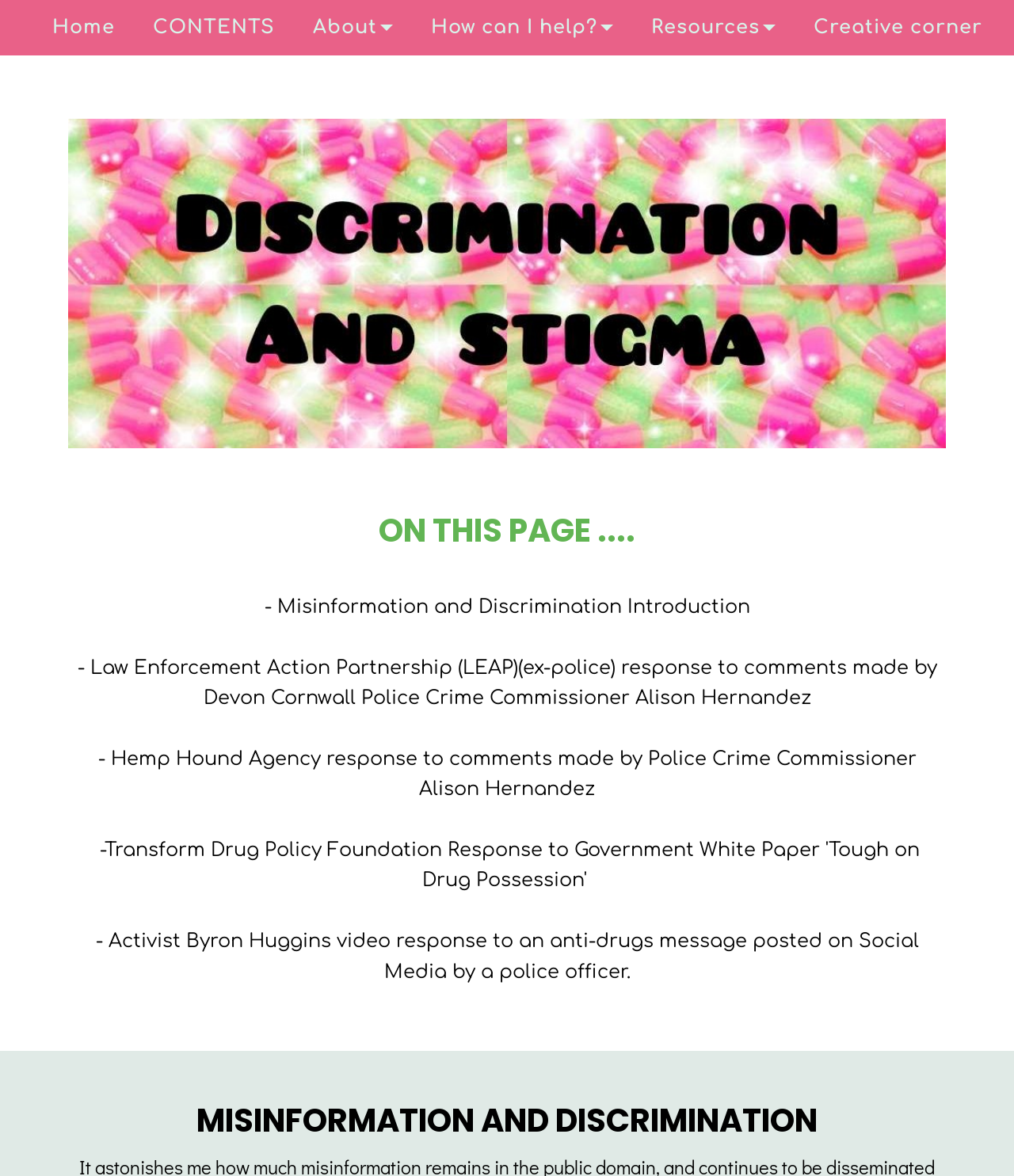Show the bounding box coordinates of the element that should be clicked to complete the task: "View Our Services".

None